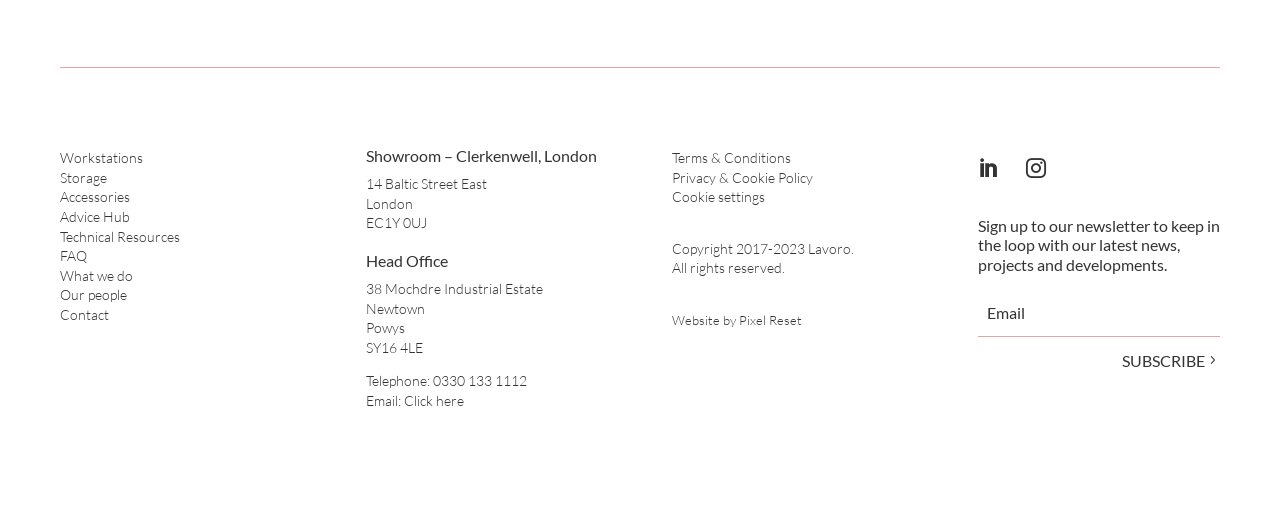Locate the UI element that matches the description What we do in the webpage screenshot. Return the bounding box coordinates in the format (top-left x, top-left y, bottom-right x, bottom-right y), with values ranging from 0 to 1.

[0.047, 0.526, 0.104, 0.56]